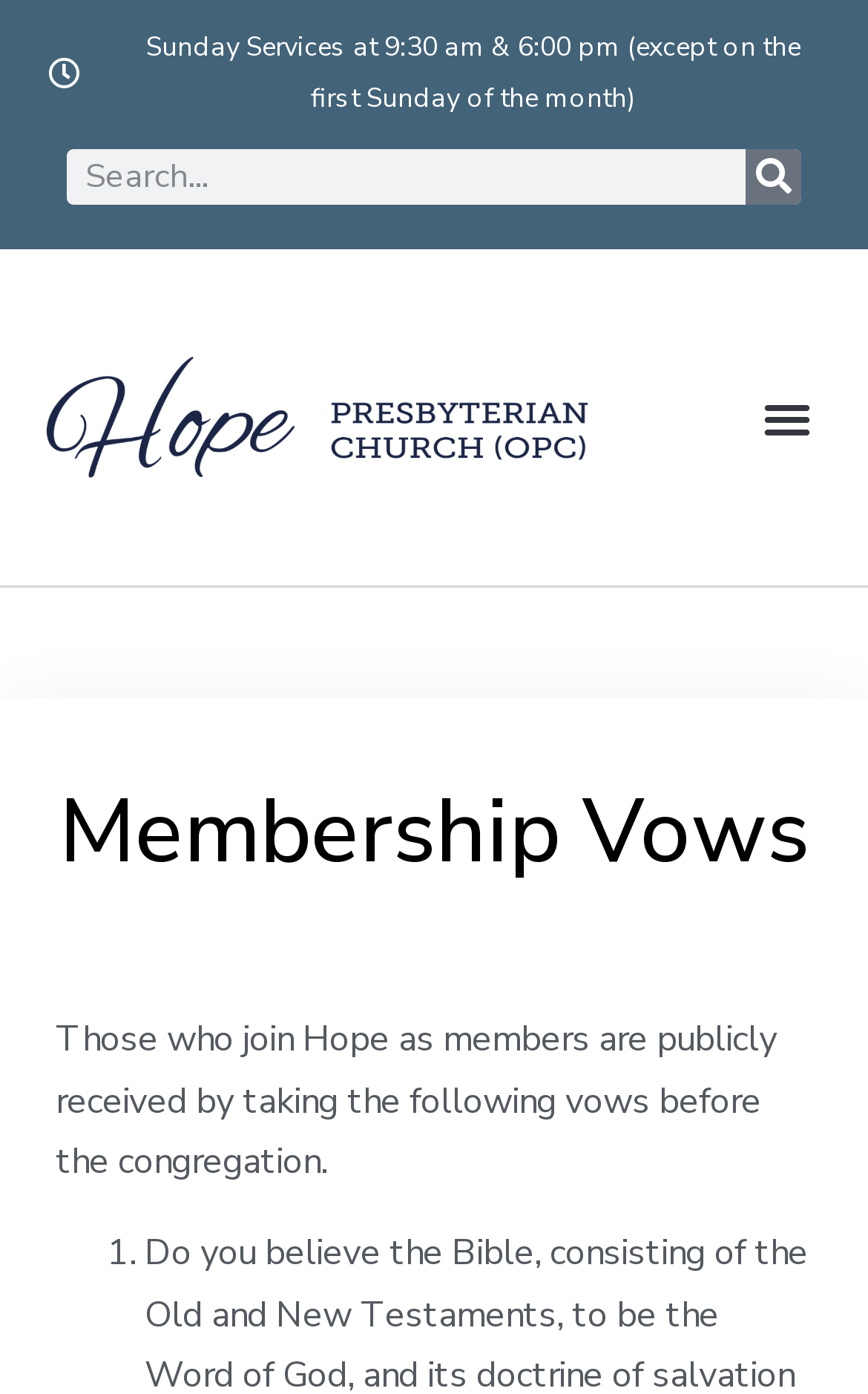Please find the bounding box for the UI element described by: "parent_node: Search name="s" placeholder="Search..."".

[0.077, 0.106, 0.859, 0.146]